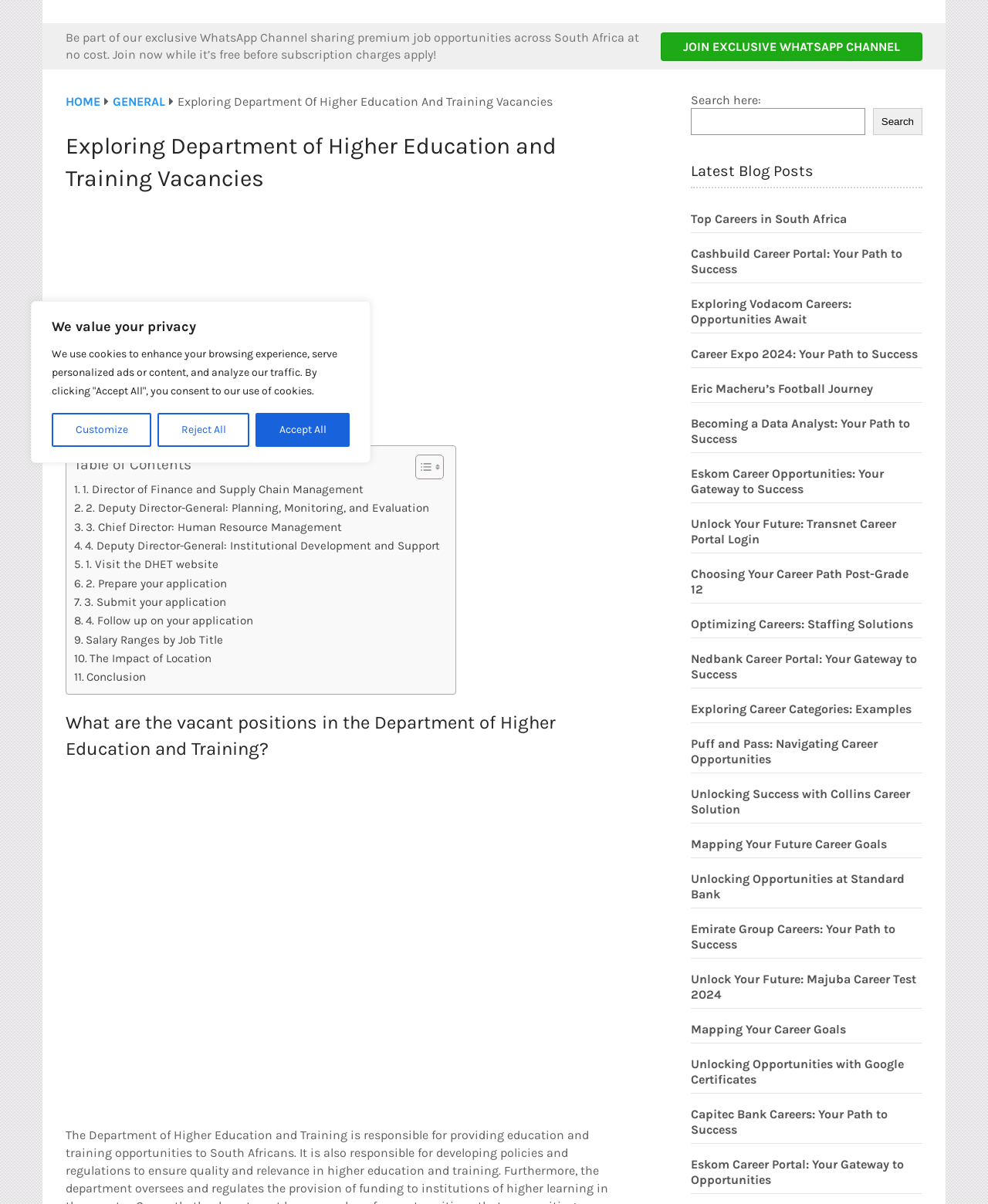Using the webpage screenshot, locate the HTML element that fits the following description and provide its bounding box: "Conclusion".

[0.075, 0.555, 0.148, 0.57]